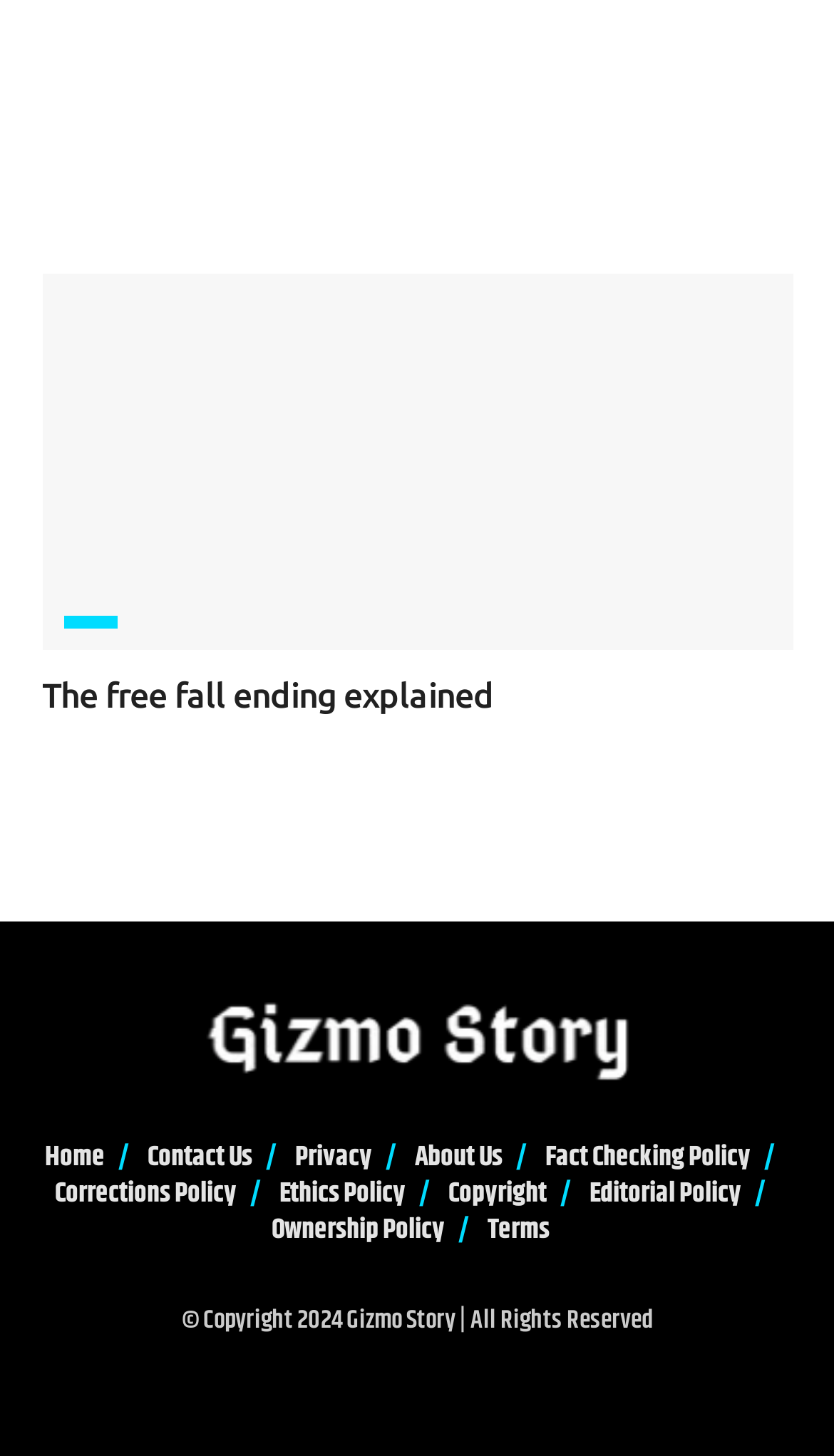Is there an image present in the article?
Provide an in-depth and detailed answer to the question.

I determined the presence of an image by looking at the image element with the text 'The-Free-Fall-scaled' which is a child element of the link element.